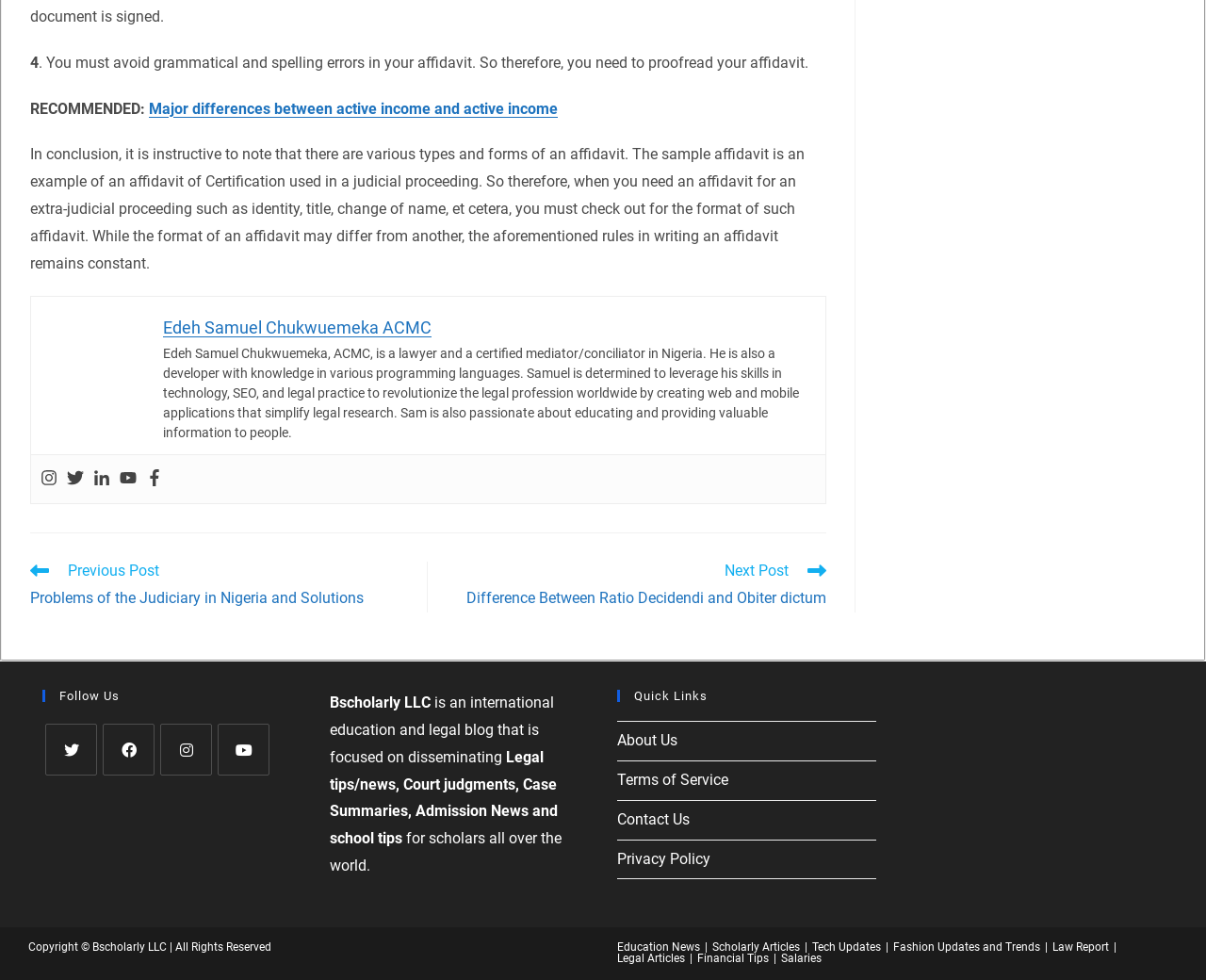Please specify the bounding box coordinates of the element that should be clicked to execute the given instruction: 'Follow Edeh Samuel Chukwuemeka on Instagram'. Ensure the coordinates are four float numbers between 0 and 1, expressed as [left, top, right, bottom].

[0.034, 0.479, 0.048, 0.499]